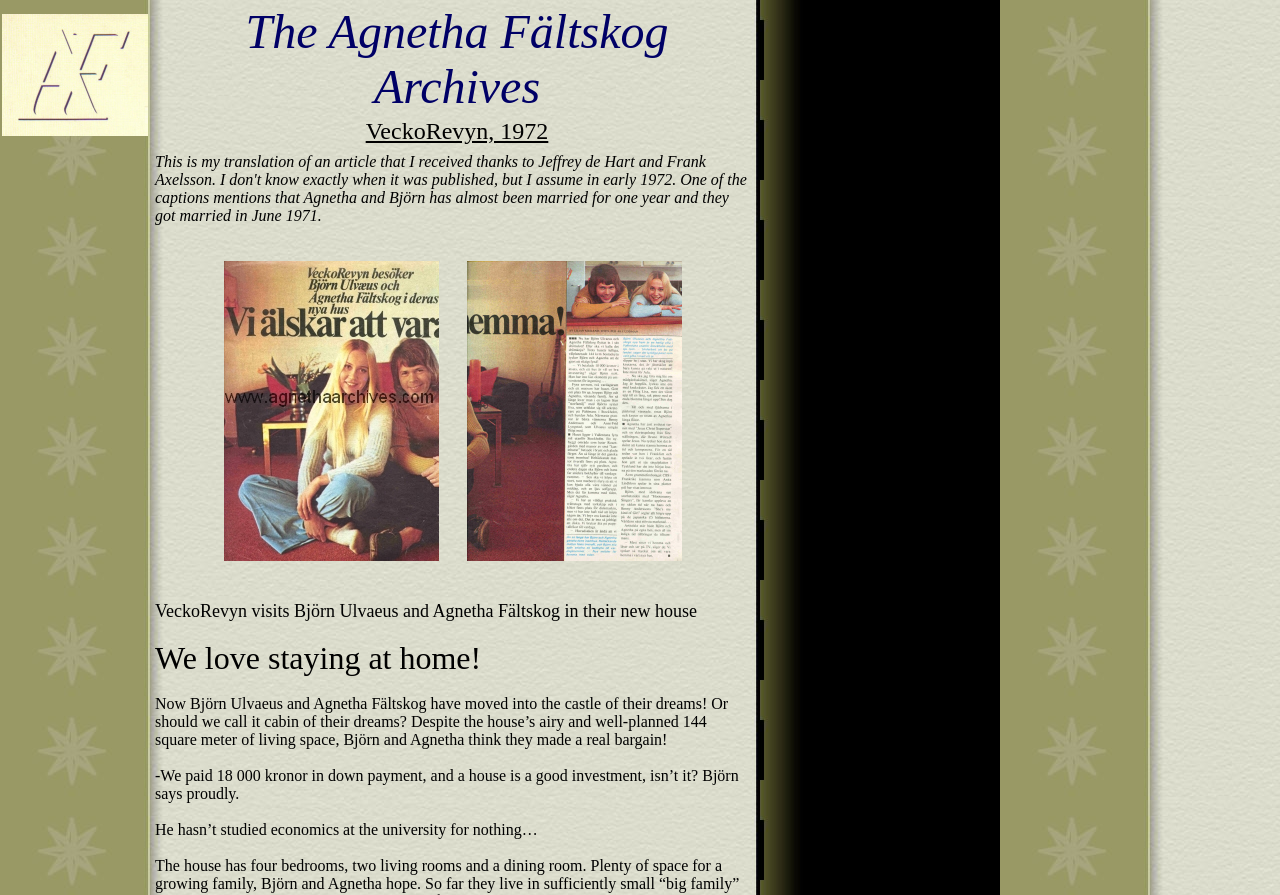What is the purpose of the images on this webpage?
Using the image, answer in one word or phrase.

Displaying Agnetha Fältskog's archives